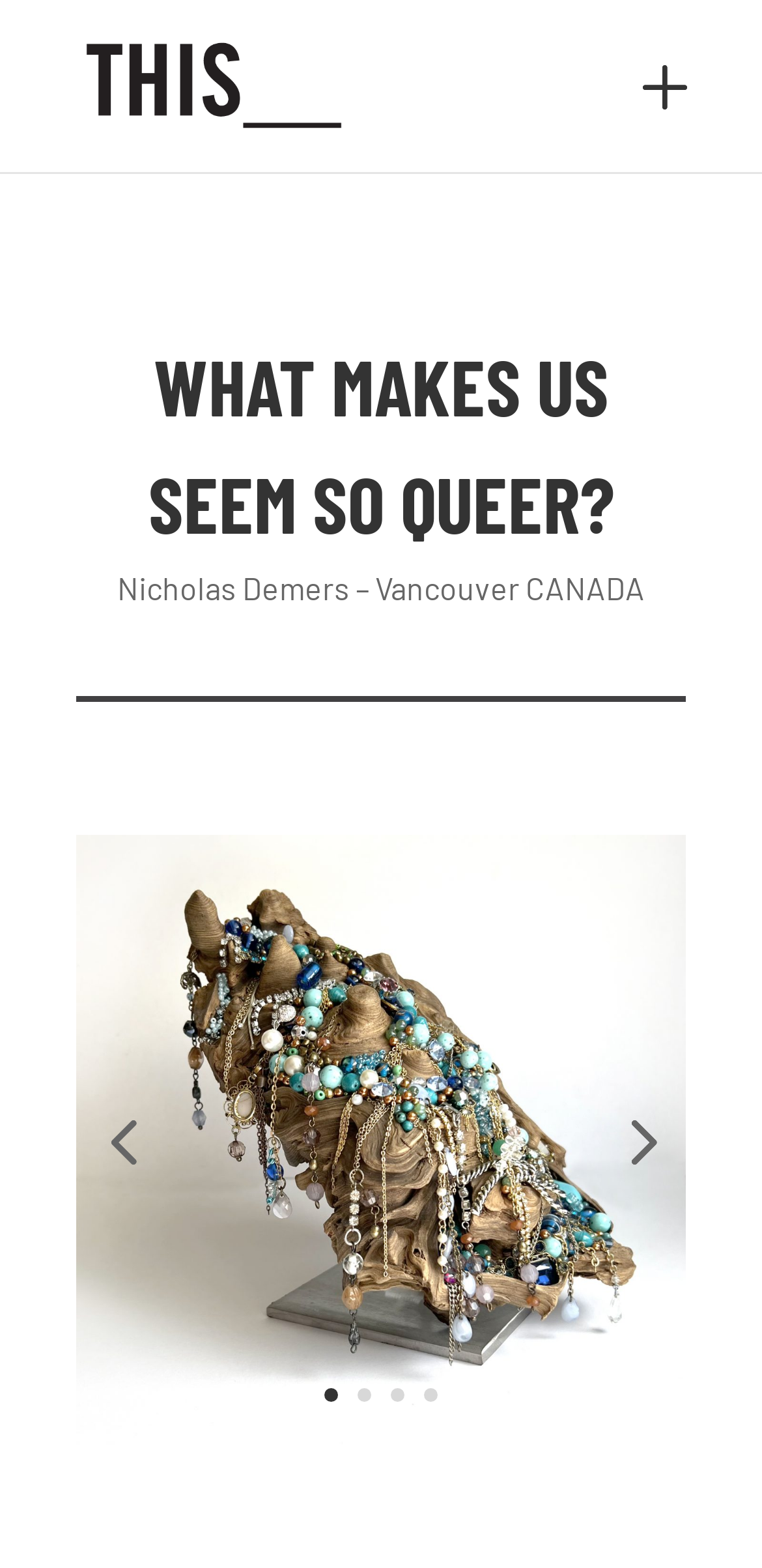Locate the bounding box for the described UI element: "Previous". Ensure the coordinates are four float numbers between 0 and 1, formatted as [left, top, right, bottom].

[0.1, 0.697, 0.223, 0.757]